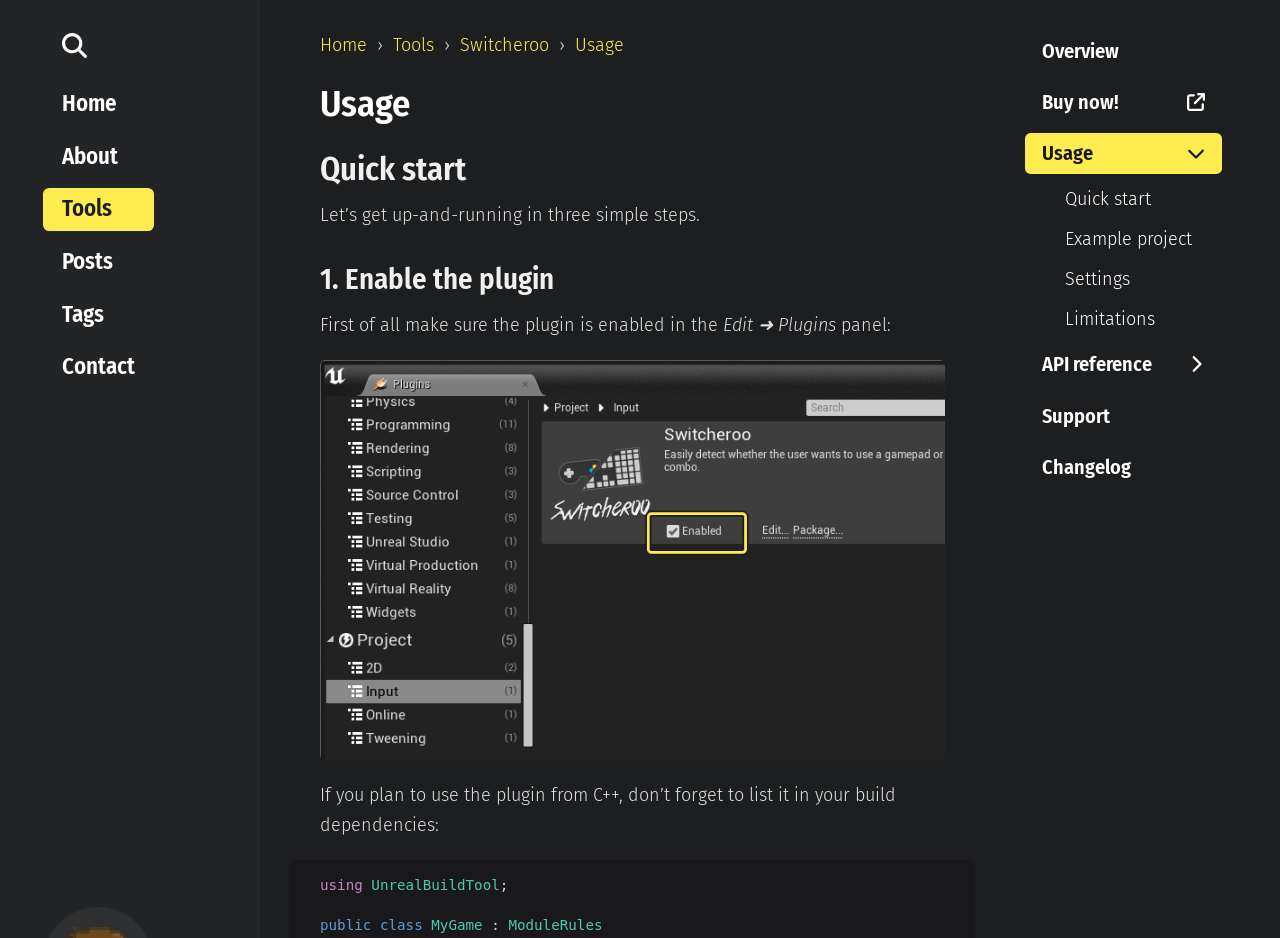How many steps are required to get started with Switcheroo?
Based on the visual details in the image, please answer the question thoroughly.

According to the 'Quick start' section, it takes three simple steps to get started with Switcheroo, which are enabling the plugin, setting up the plugin panel, and listing the plugin in build dependencies.